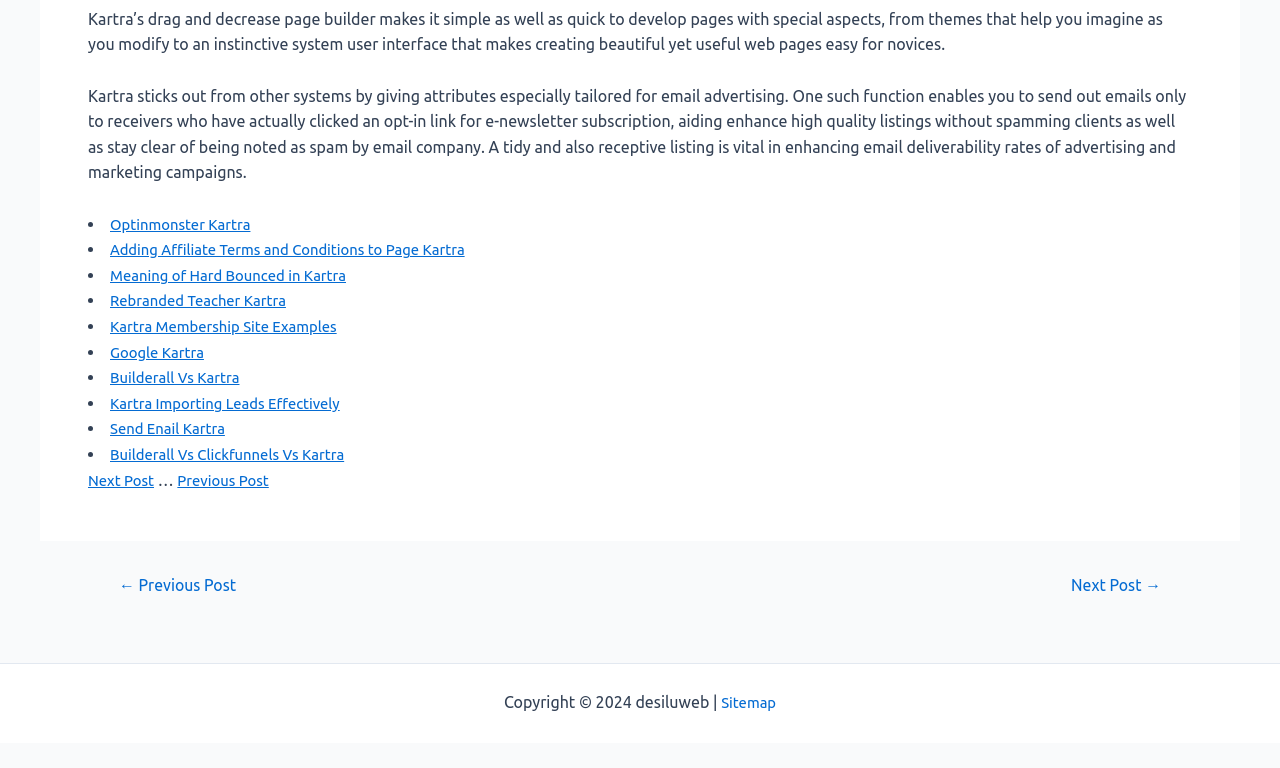What is Kartra's drag and drop page builder used for?
Please respond to the question with a detailed and thorough explanation.

According to the webpage, Kartra's drag and drop page builder is used to develop pages with special aspects, making it simple and quick to create pages.